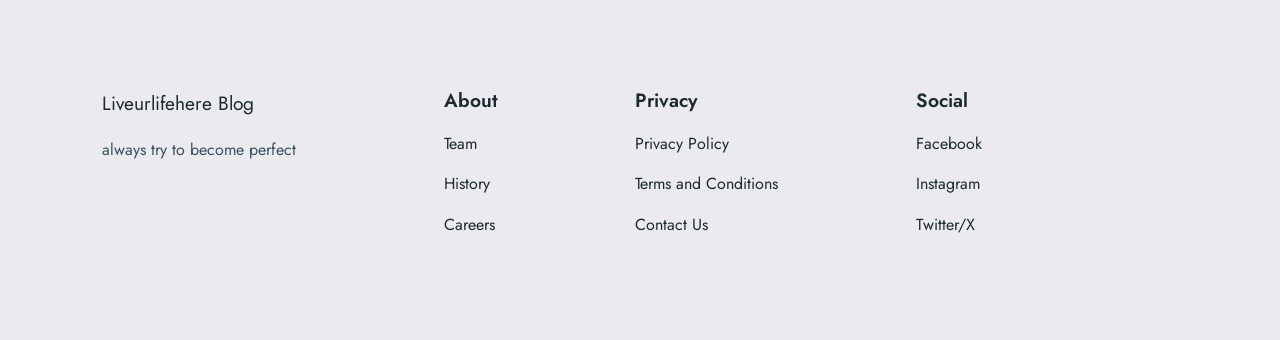Answer in one word or a short phrase: 
What is the name of the blog?

Liveurlifehere Blog